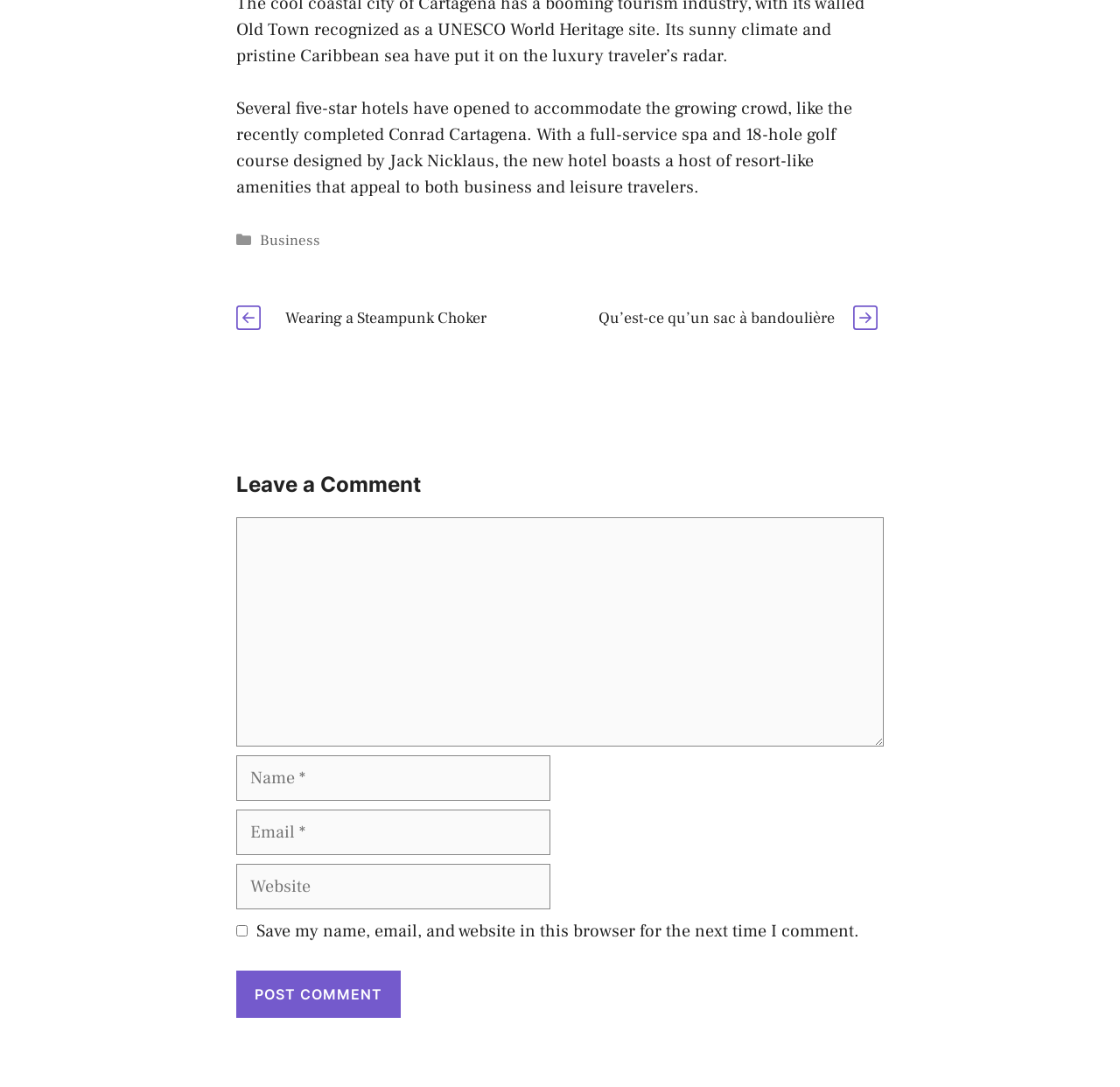Given the element description: "parent_node: Comment name="email" placeholder="Email *"", predict the bounding box coordinates of the UI element it refers to, using four float numbers between 0 and 1, i.e., [left, top, right, bottom].

[0.211, 0.745, 0.491, 0.786]